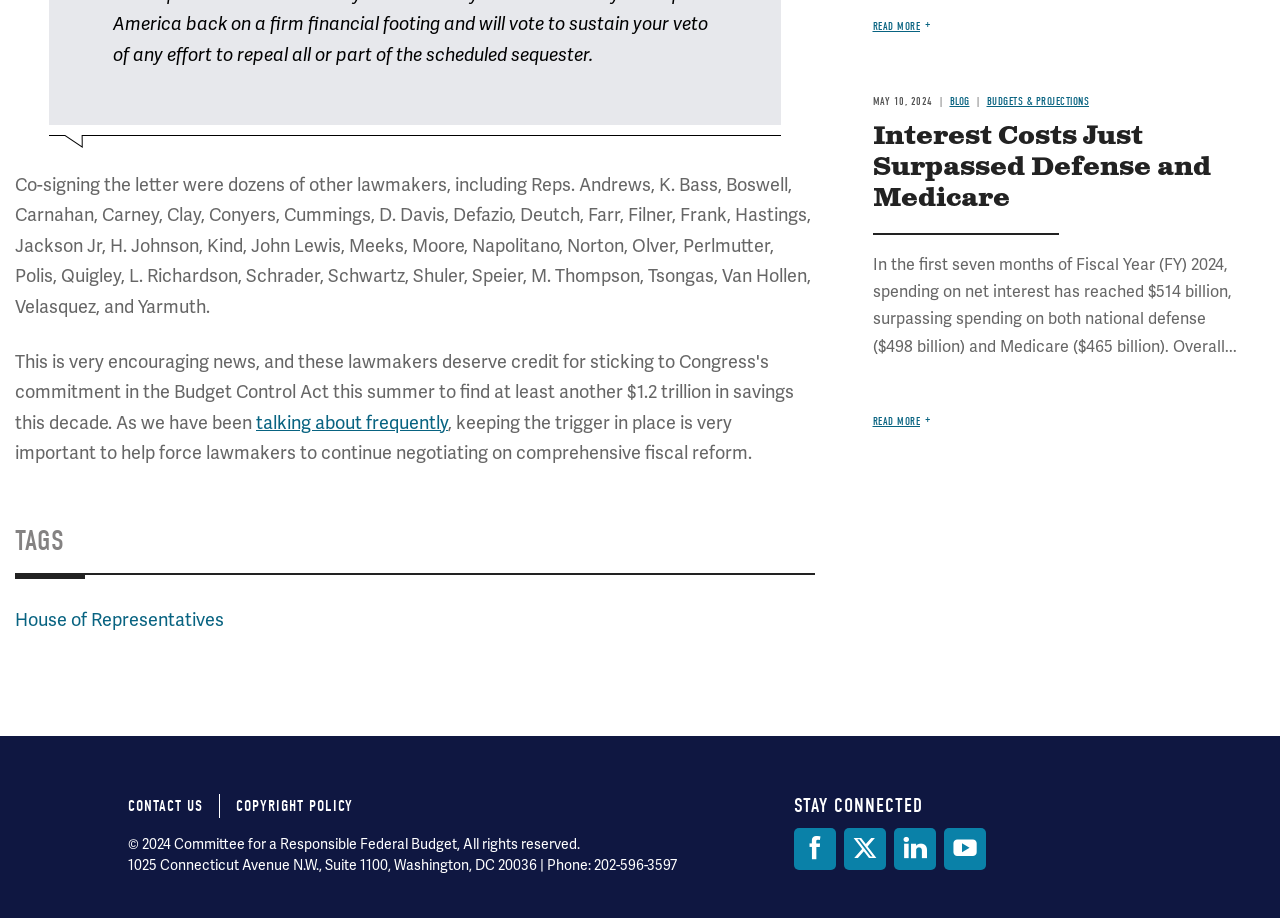Determine the bounding box for the UI element described here: "House of Representatives".

[0.012, 0.663, 0.175, 0.688]